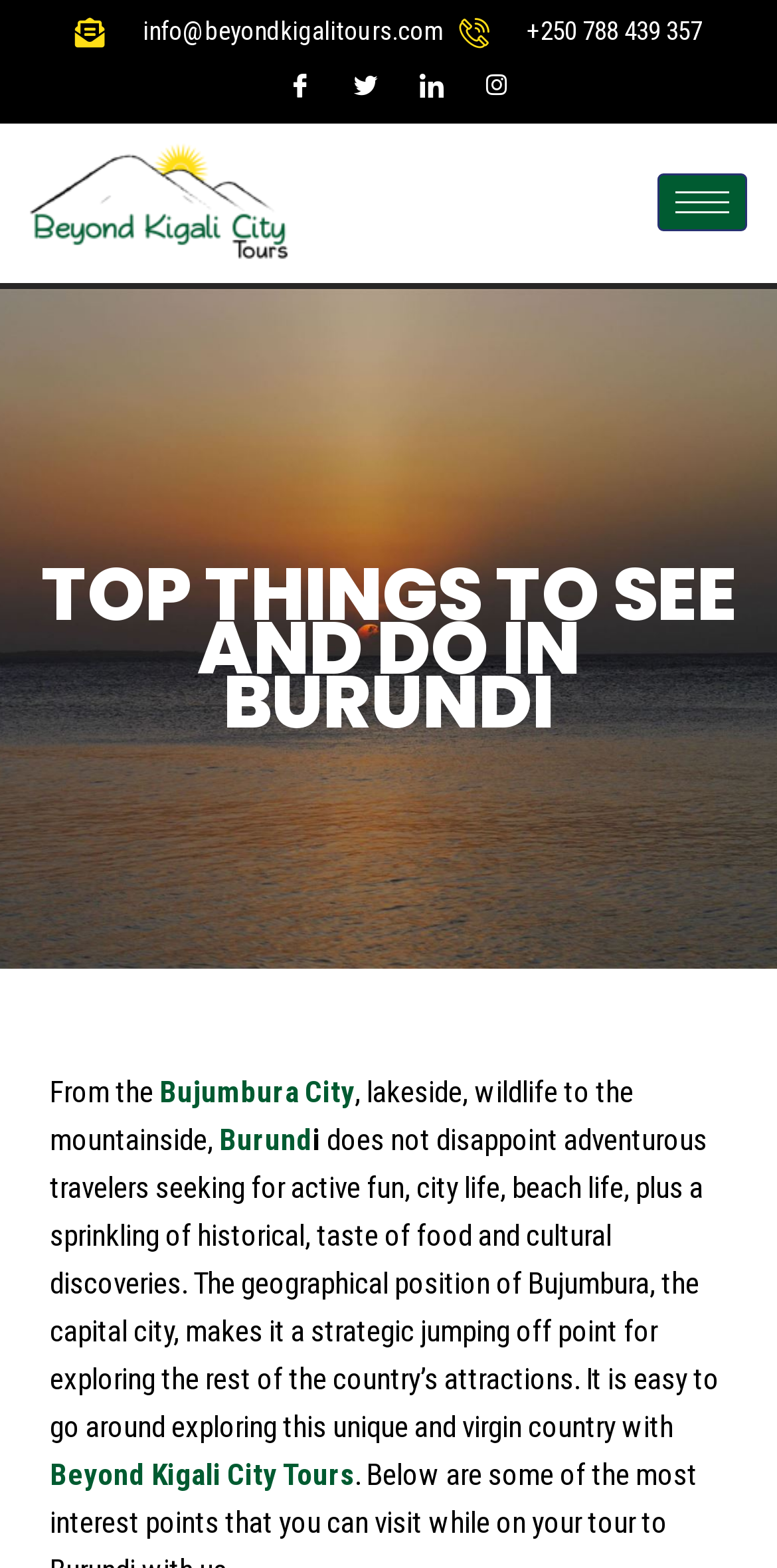Please specify the bounding box coordinates of the clickable section necessary to execute the following command: "Click the Skip to content link".

[0.0, 0.041, 0.077, 0.066]